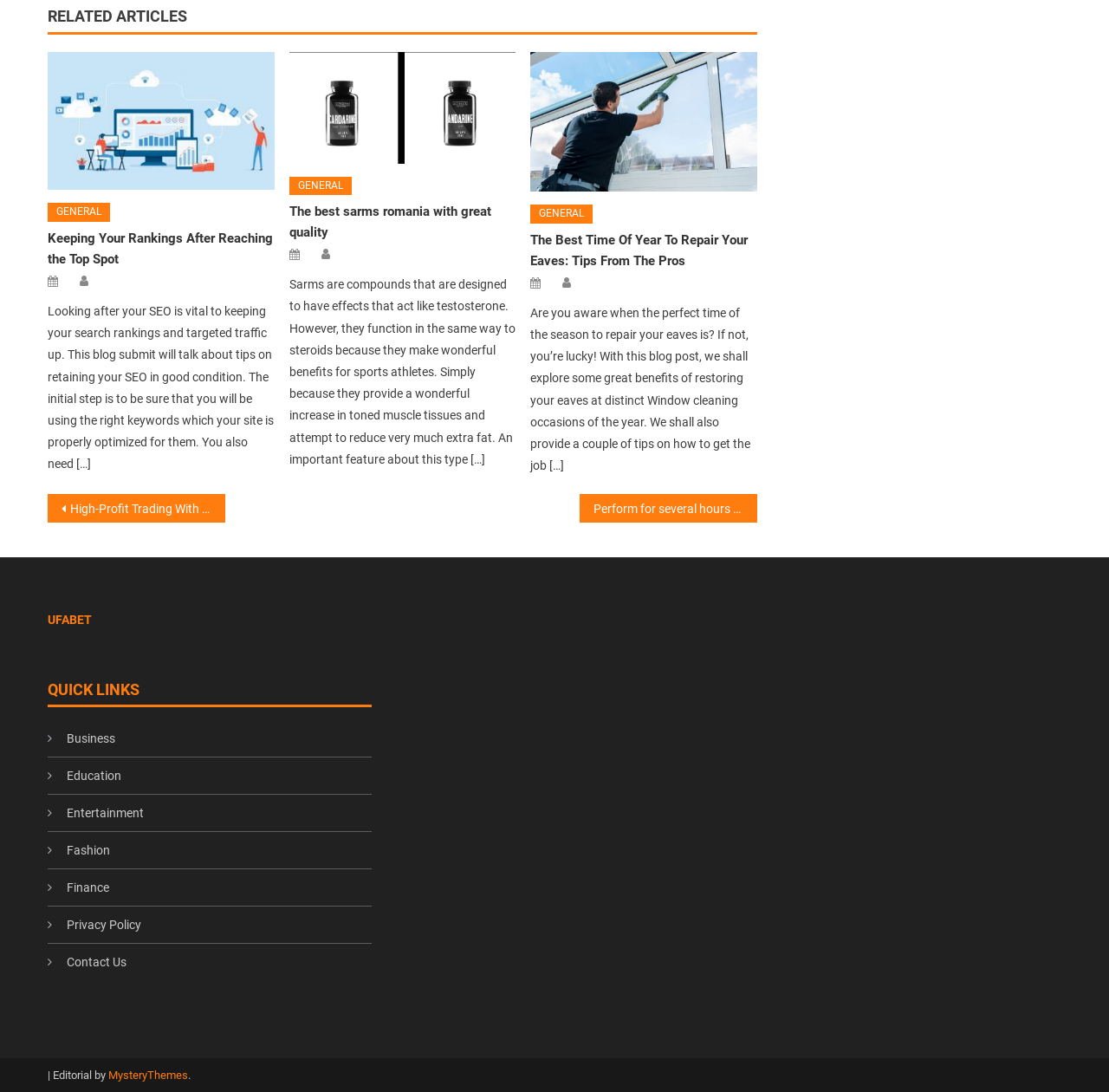Can you specify the bounding box coordinates of the area that needs to be clicked to fulfill the following instruction: "Click on 'Keeping Your Rankings After Reaching the Top Spot'"?

[0.043, 0.047, 0.248, 0.174]